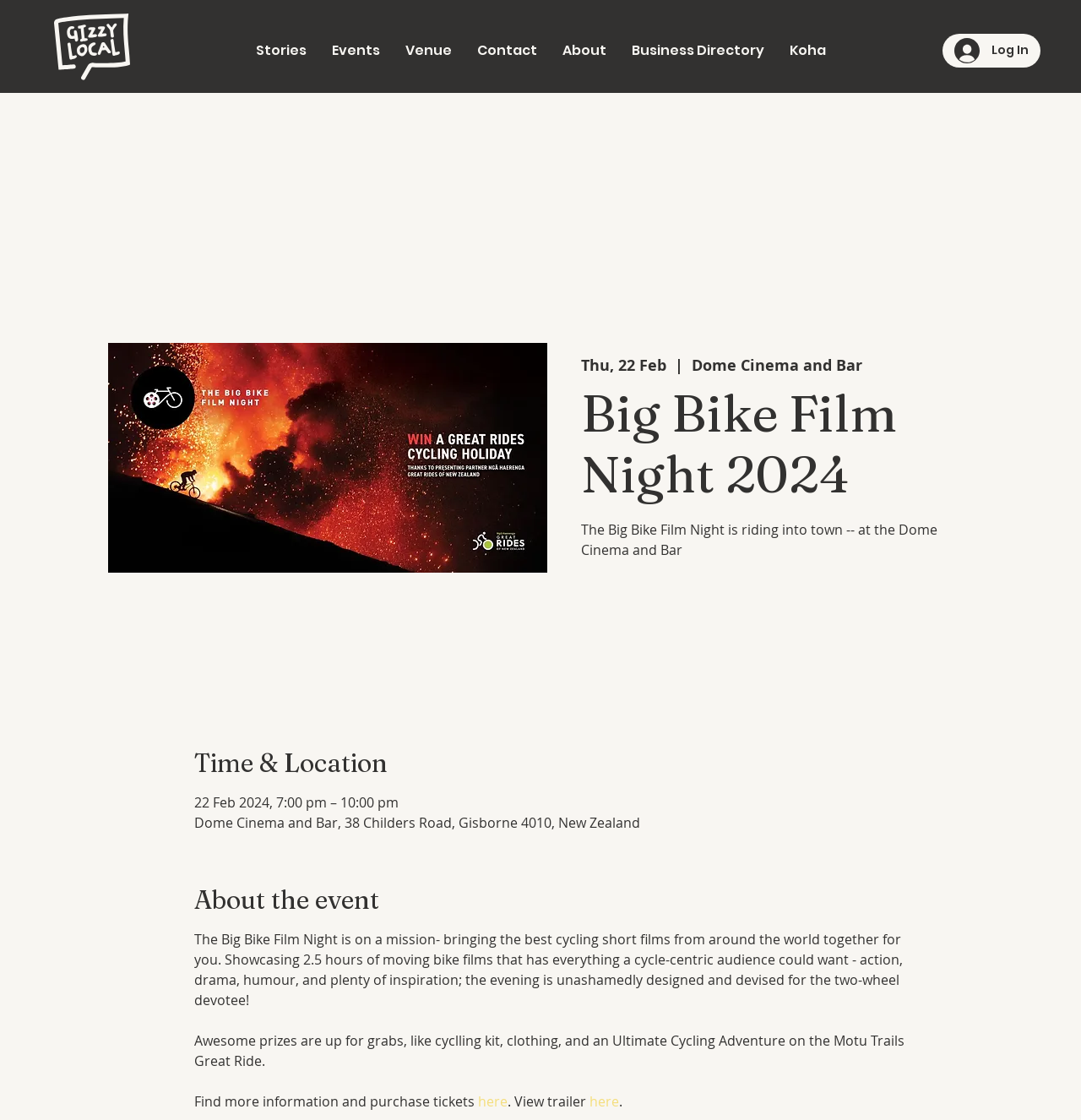Where is the event taking place?
Answer the question with as much detail as you can, using the image as a reference.

I found the event location by looking at the static text element with the text 'Dome Cinema and Bar' which is located below the event name and date.